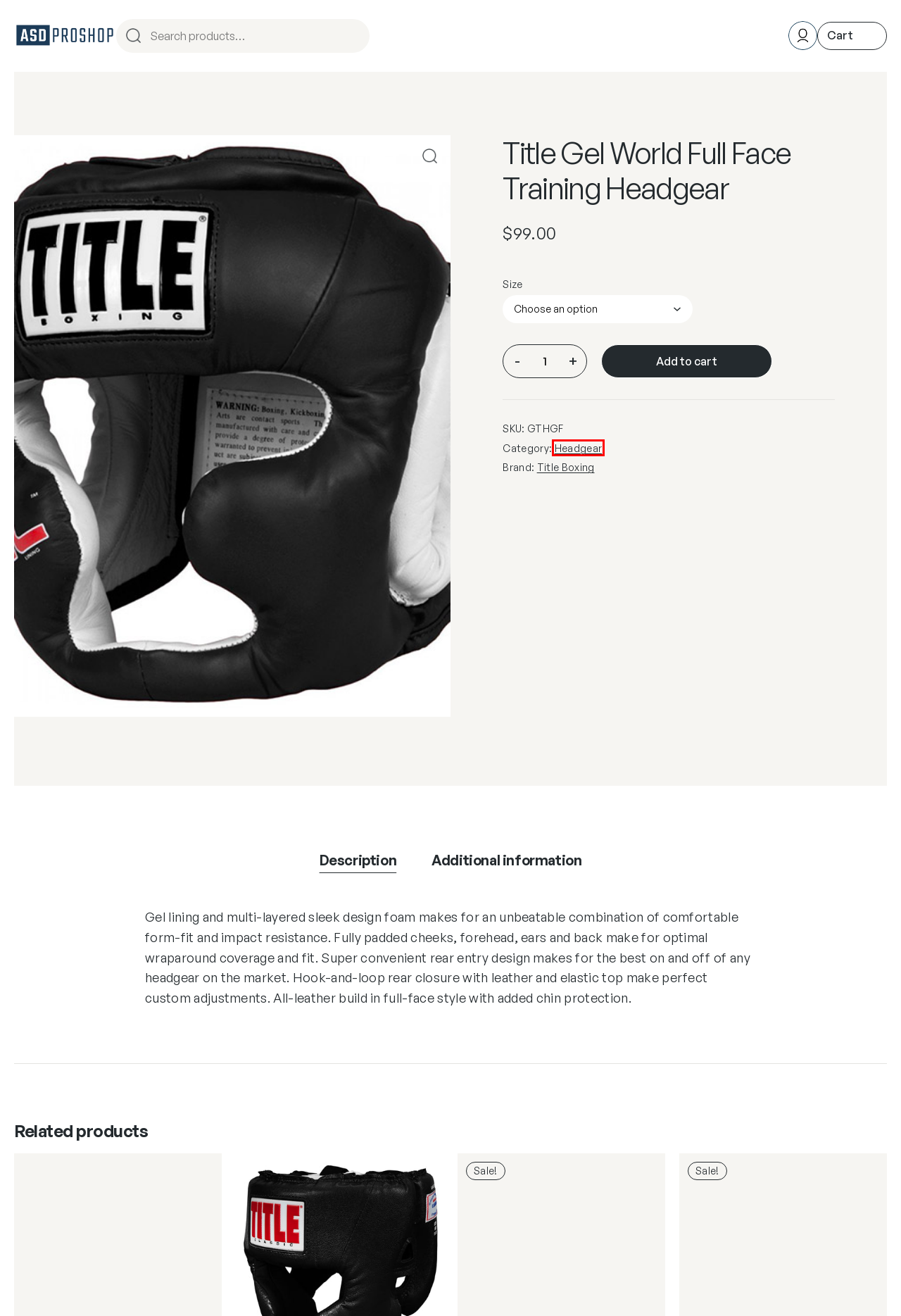Given a screenshot of a webpage with a red bounding box highlighting a UI element, determine which webpage description best matches the new webpage that appears after clicking the highlighted element. Here are the candidates:
A. TITLE Pro Traditional Training Headgear - ASD Fight ProShop
B. MMA Gloves Archives - ASD Fight ProShop
C. Title Boxing Archives - ASD Fight ProShop
D. Shinguards Archives - ASD Fight ProShop
E. Home - ASD Fight ProShop
F. Headgear Archives - ASD Fight ProShop
G. Boxing Gloves Archives - ASD Fight ProShop
H. Title Boxing USA Boxing Competition Headgear - ASD Fight ProShop

F